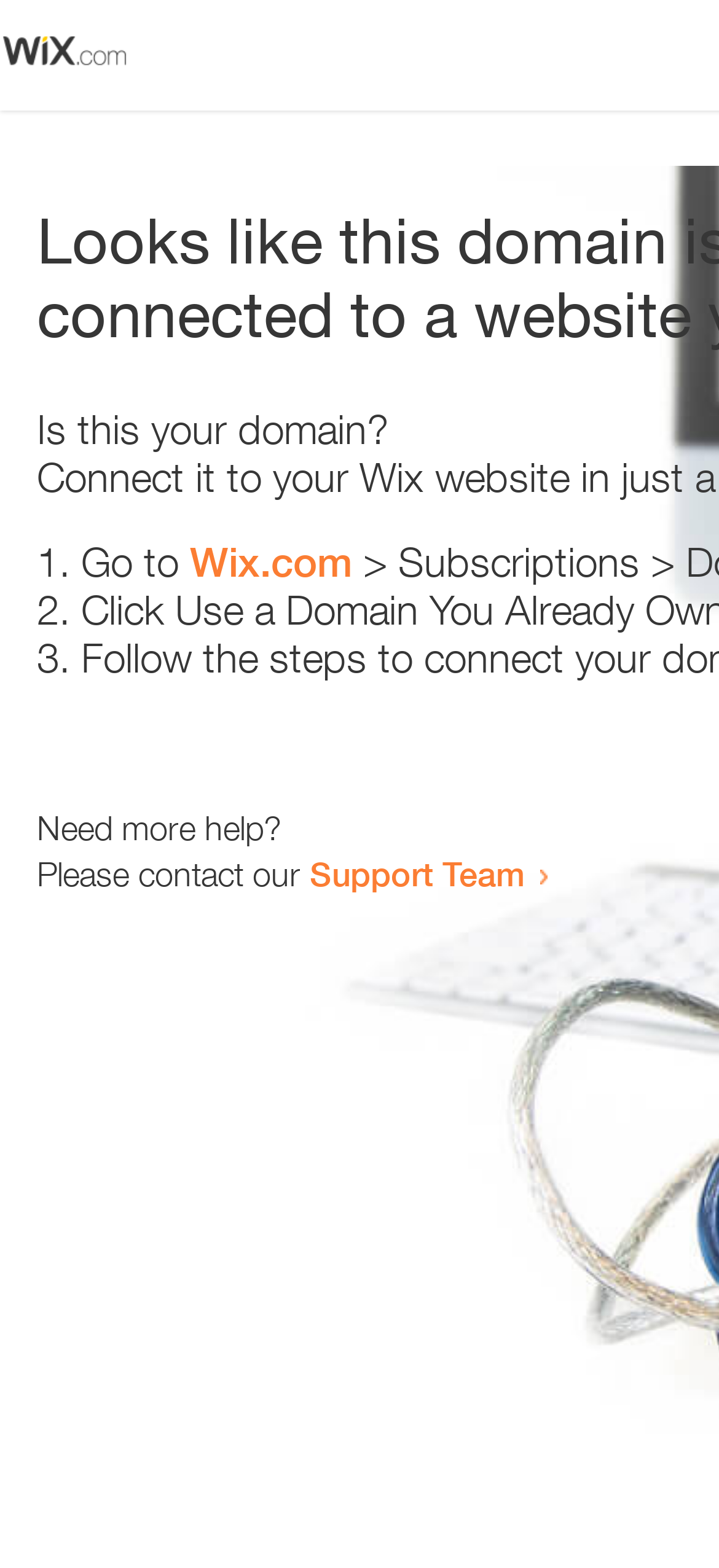Is the webpage asking a question?
Using the image as a reference, deliver a detailed and thorough answer to the question.

The webpage contains a static text 'Is this your domain?' which is a question. This suggests that the webpage is asking the user a question.